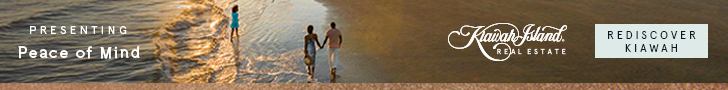Describe every significant element in the image thoroughly.

A tranquil image capturing the essence of a beachside moment, featuring a couple walking hand-in-hand along the shoreline. The warm glow of the setting sun casts a beautiful light, reflecting off the gentle waves that lap at their feet, creating a serene atmosphere. Accompanying the picturesque scene are elegant text elements that promote Kiawah Island Real Estate, underscoring the theme of peace and tranquility with the phrase "PRESENTING Peace of Mind" and the call to "REDISCOVER KIAWAH." This composition invites viewers to envision a relaxed lifestyle amidst nature's beauty.